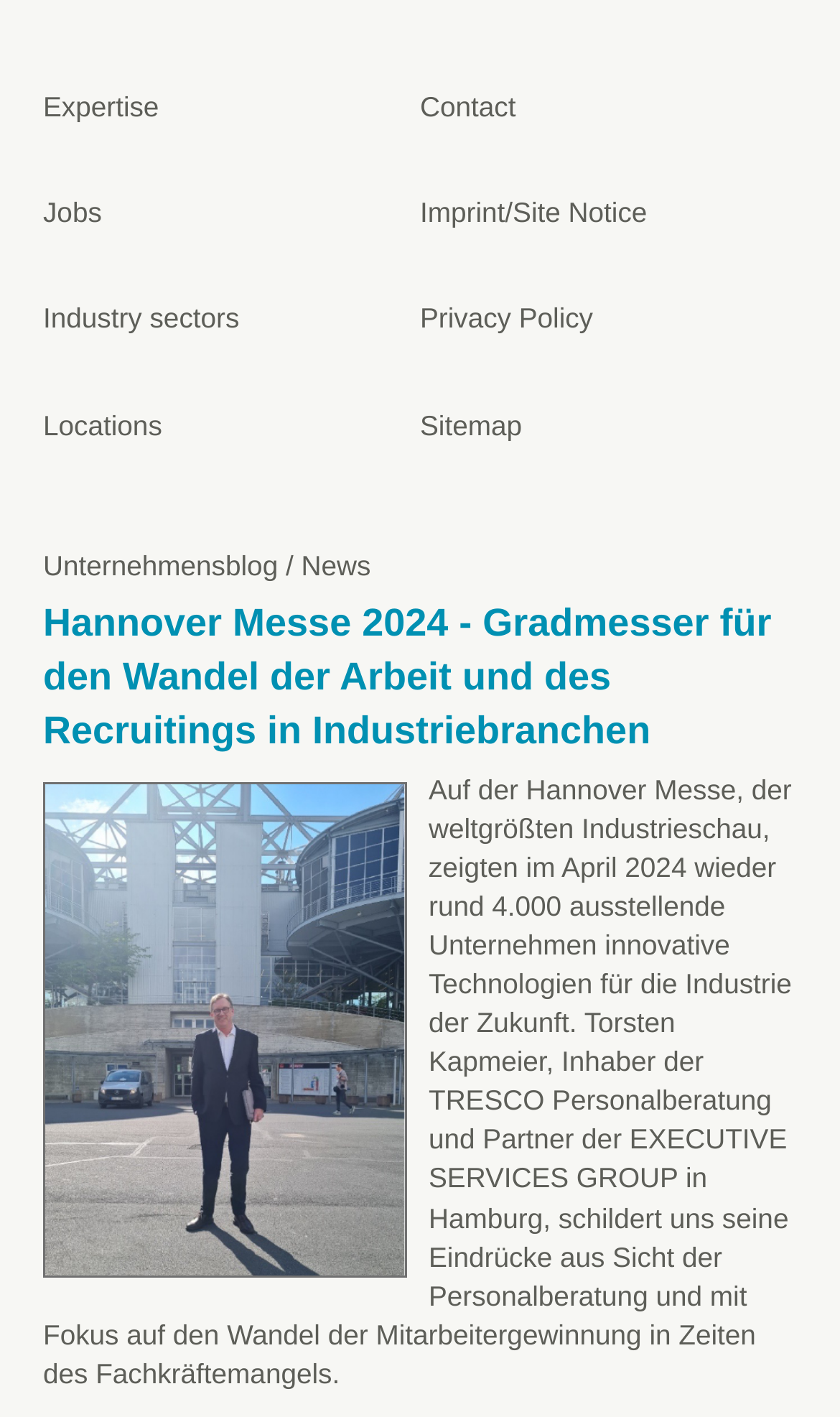What is the topic of the latest article?
Use the information from the screenshot to give a comprehensive response to the question.

I analyzed the text of the latest article and found that it discusses the Hannover Messe 2024 event and its relation to recruitment and the future of work.